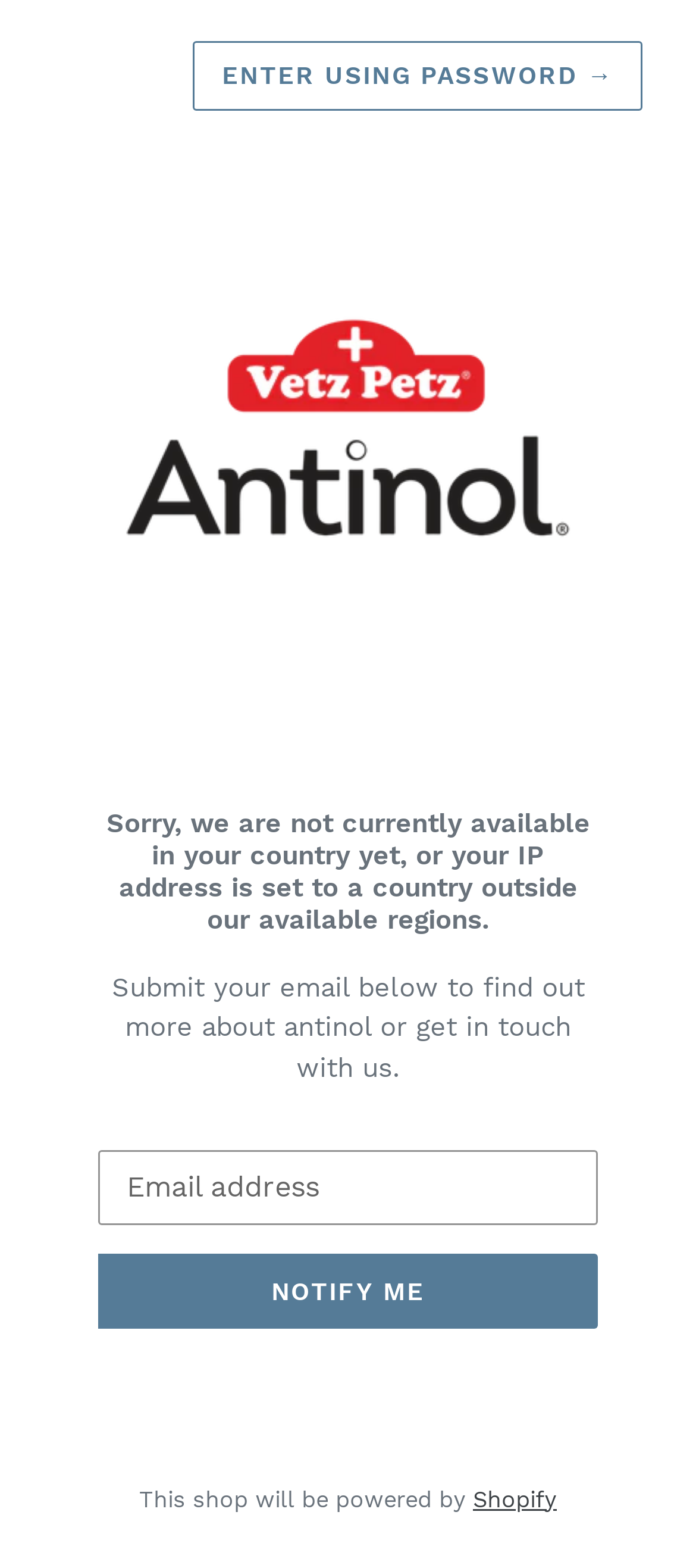Based on the element description Enter using password →, identify the bounding box coordinates for the UI element. The coordinates should be in the format (top-left x, top-left y, bottom-right x, bottom-right y) and within the 0 to 1 range.

[0.278, 0.026, 0.923, 0.071]